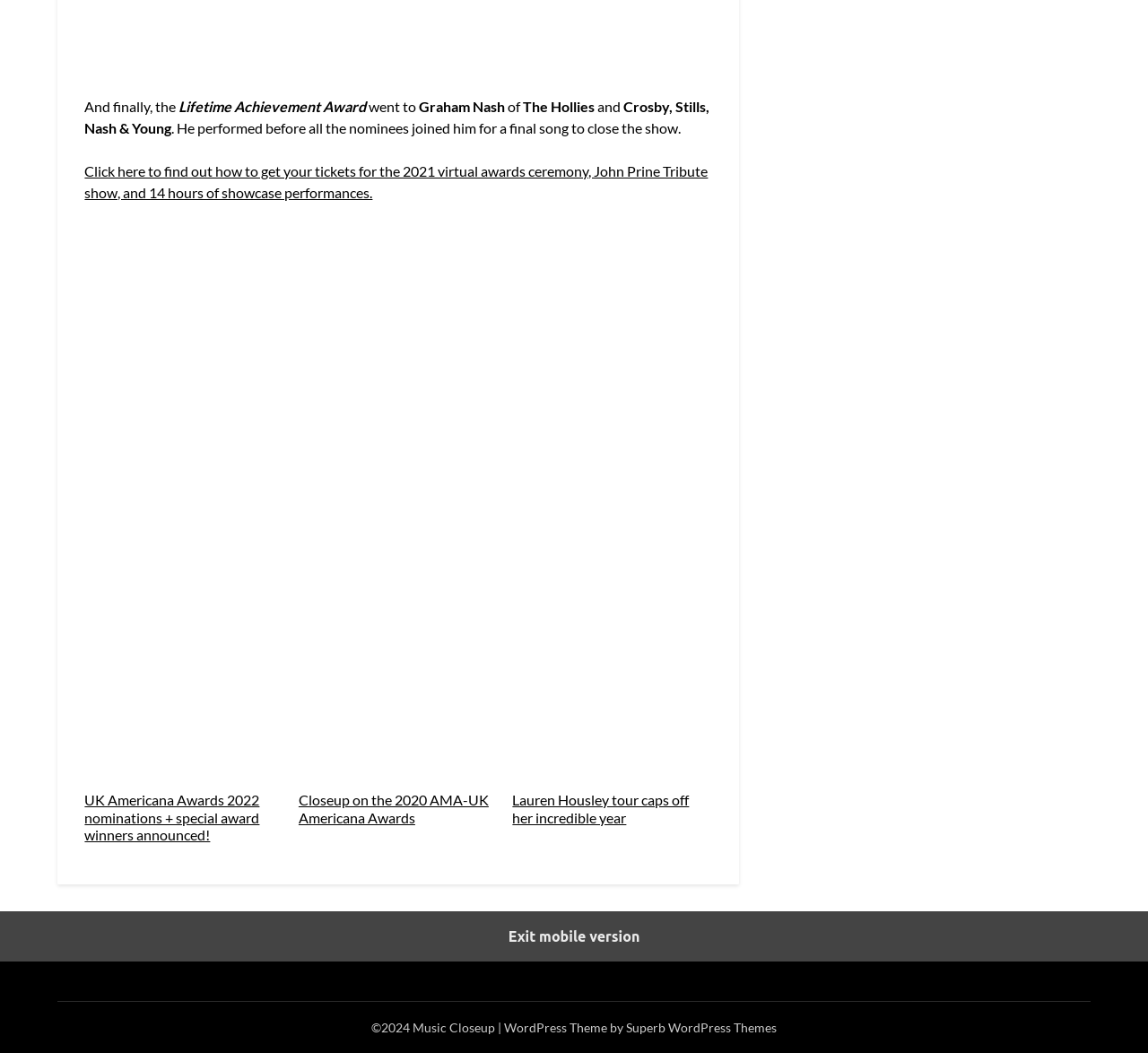Determine the bounding box coordinates (top-left x, top-left y, bottom-right x, bottom-right y) of the UI element described in the following text: Superb WordPress Themes

[0.545, 0.969, 0.677, 0.983]